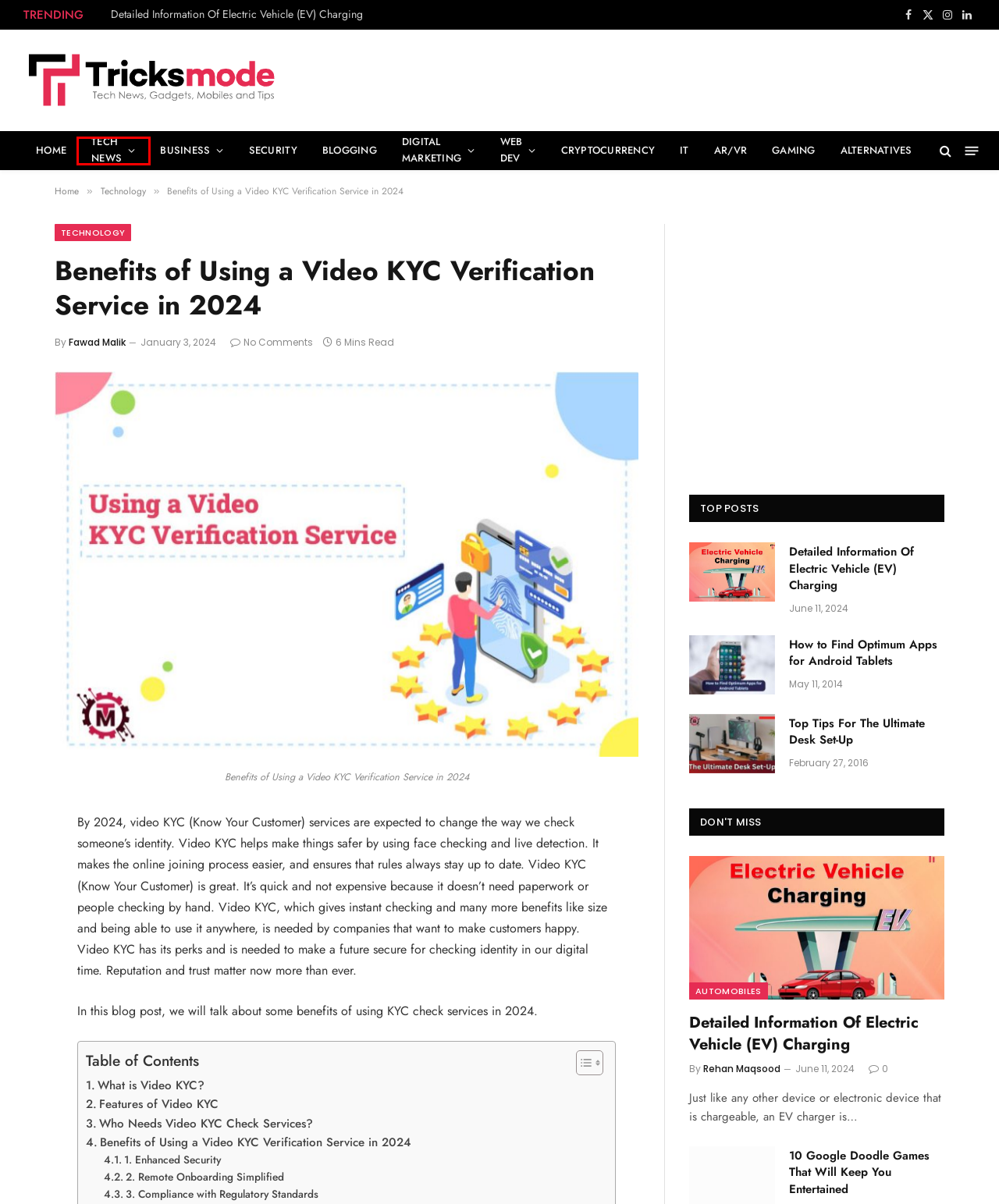You have a screenshot of a webpage with a red rectangle bounding box around a UI element. Choose the best description that matches the new page after clicking the element within the bounding box. The candidate descriptions are:
A. Security Archives - Tricksmode.com - Tech News, Gadgets, Mobiles and Tips
B. Fawad Malik, Author at Tricksmode.com - Tech News, Gadgets, Mobiles and Tips
C. Tricksmode.com - Tech News, Gadgets, Mobiles and Tips
D. 10 Google Doodle Games That Will Keep You Entertained
E. How to Find Optimum Apps for Android Tablets
F. AR/VR Archives - Tricksmode.com - Tech News, Gadgets, Mobiles and Tips
G. Tech News Archives - Tricksmode.com - Tech News, Gadgets, Mobiles and Tips
H. Digital Marketing Archives - Tricksmode.com - Tech News, Gadgets, Mobiles and Tips

G